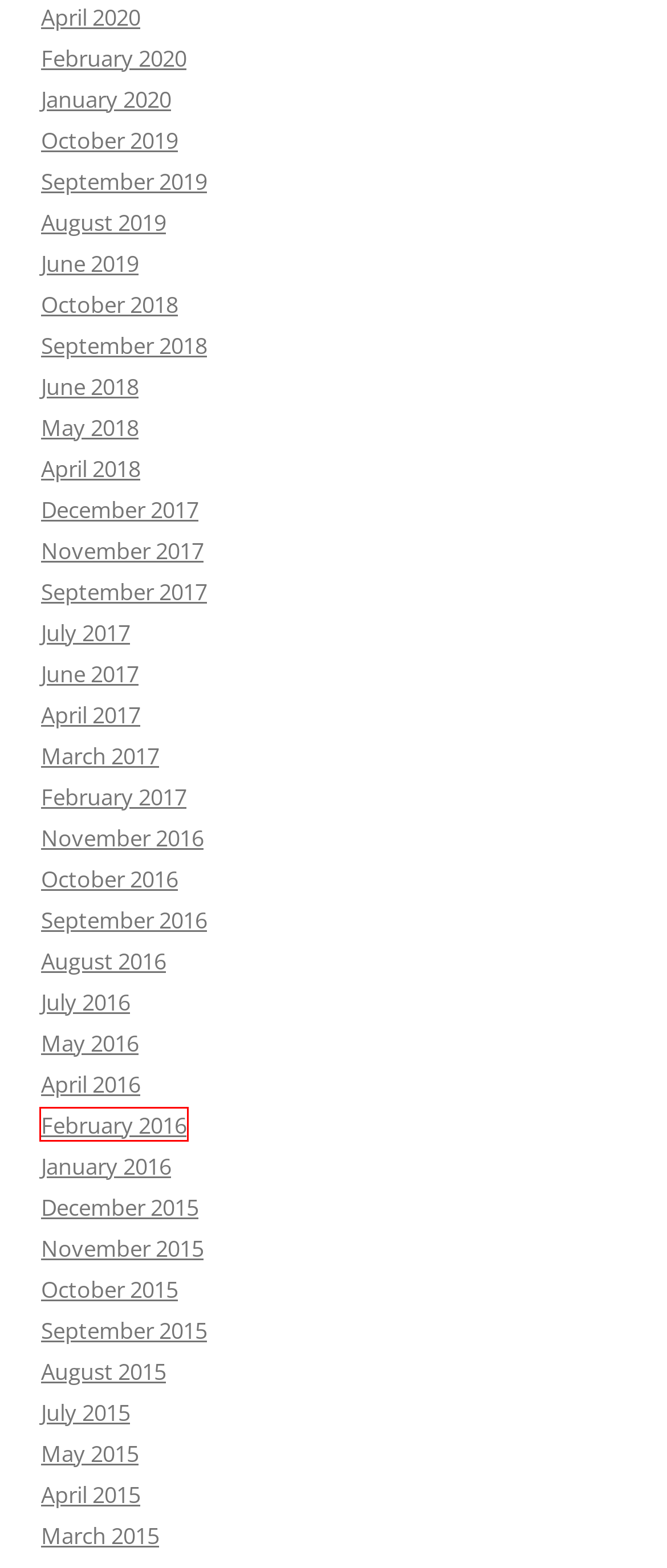You are given a screenshot of a webpage with a red rectangle bounding box. Choose the best webpage description that matches the new webpage after clicking the element in the bounding box. Here are the candidates:
A. June | 2018 | plip blog
B. November | 2015 | plip blog
C. March | 2015 | plip blog
D. February | 2016 | plip blog
E. August | 2015 | plip blog
F. July | 2017 | plip blog
G. December | 2017 | plip blog
H. November | 2017 | plip blog

D